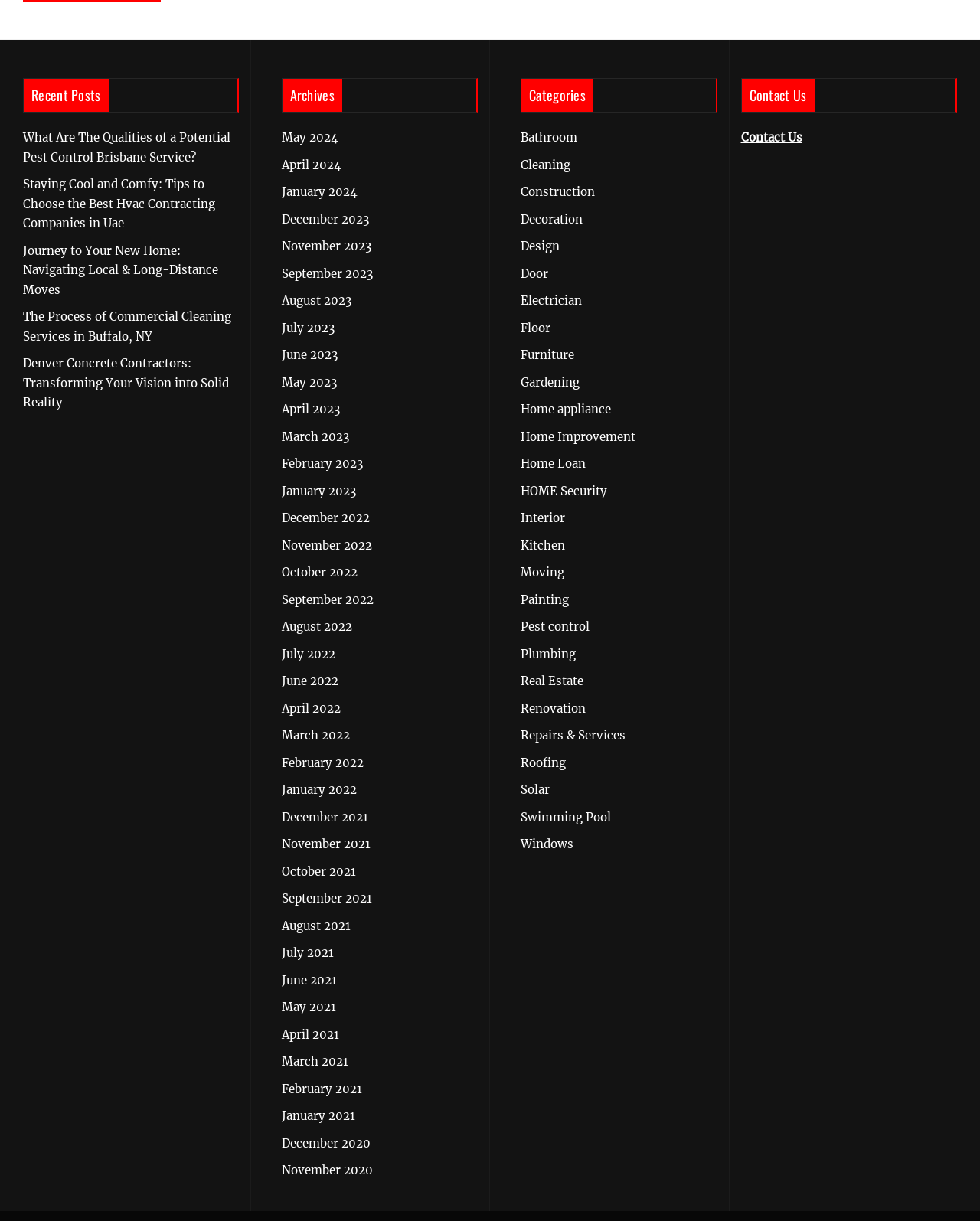Identify the bounding box coordinates of the specific part of the webpage to click to complete this instruction: "Contact us".

[0.756, 0.107, 0.818, 0.119]